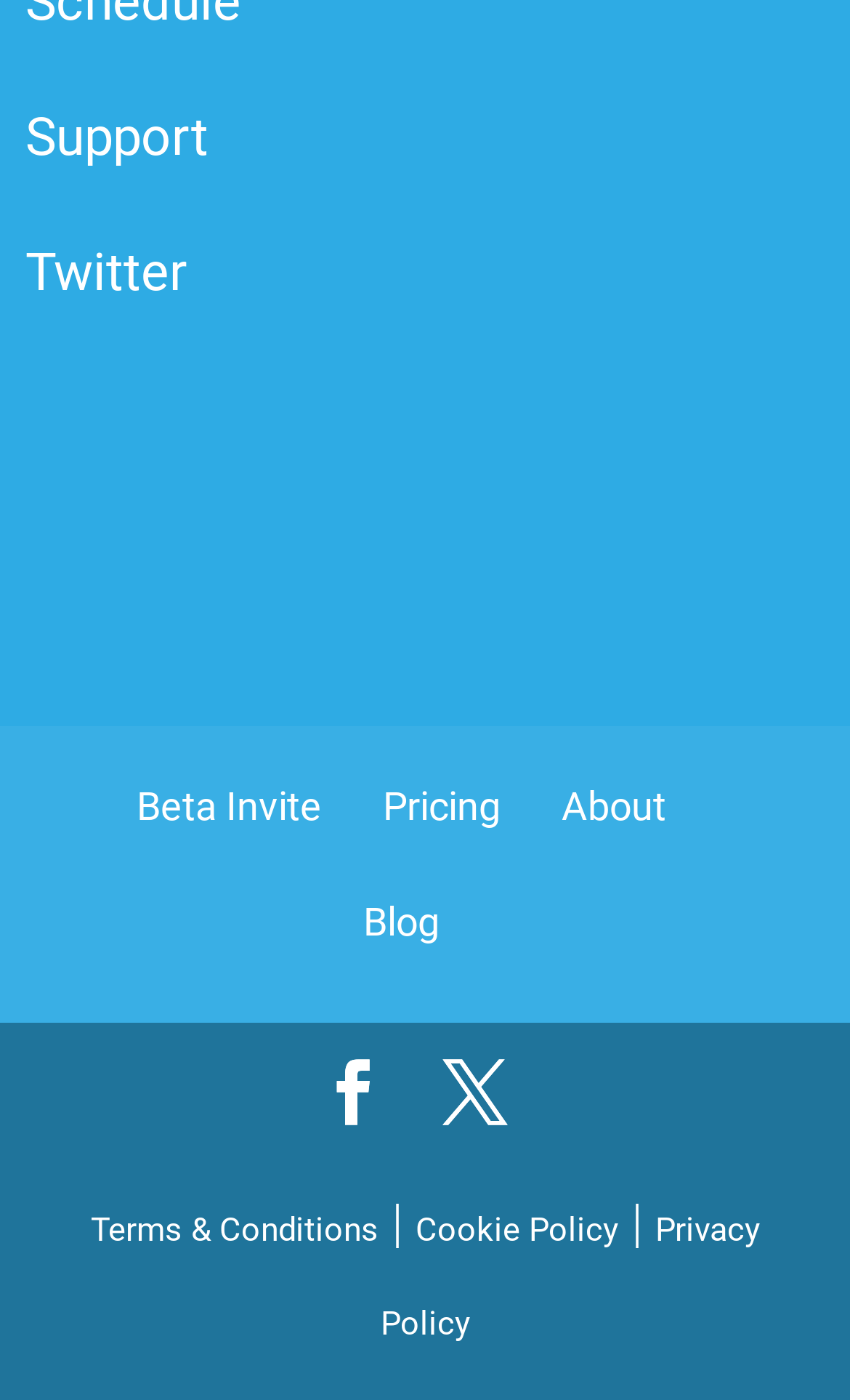Select the bounding box coordinates of the element I need to click to carry out the following instruction: "Click on Support".

[0.03, 0.077, 0.245, 0.121]